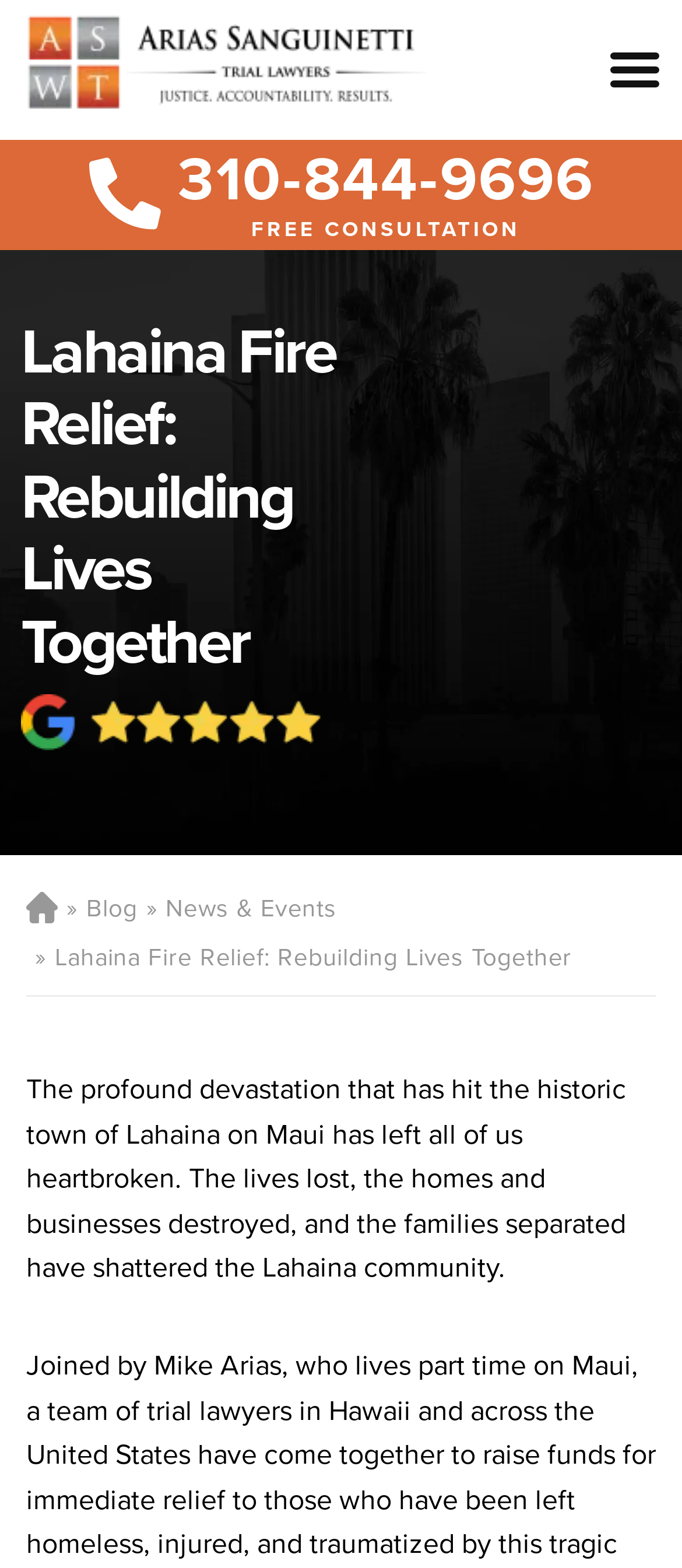From the element description: "Blog", extract the bounding box coordinates of the UI element. The coordinates should be expressed as four float numbers between 0 and 1, in the order [left, top, right, bottom].

[0.126, 0.568, 0.201, 0.591]